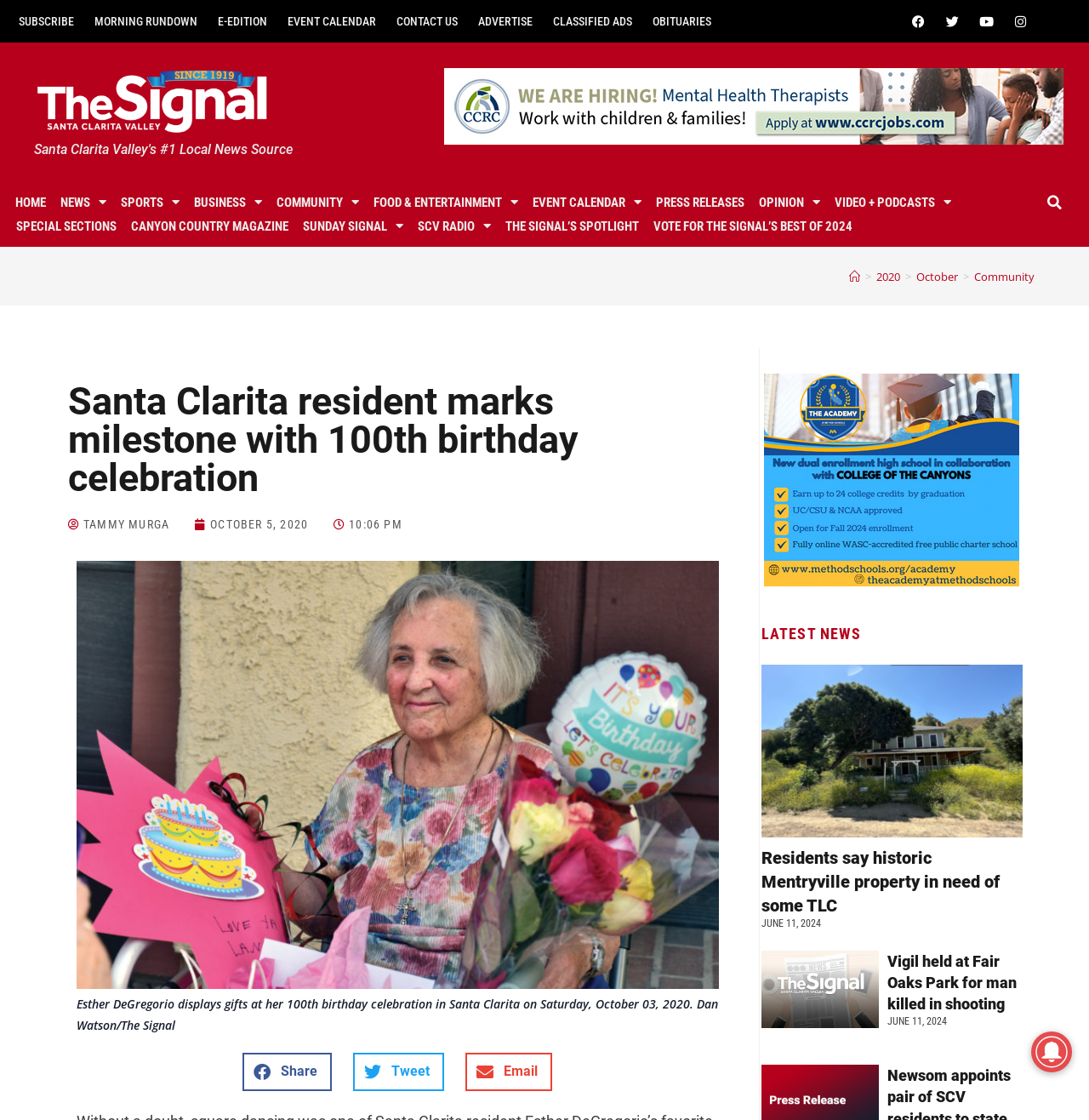Locate the bounding box coordinates of the element to click to perform the following action: 'Click on the 'SUBSCRIBE' link'. The coordinates should be given as four float values between 0 and 1, in the form of [left, top, right, bottom].

[0.008, 0.01, 0.077, 0.028]